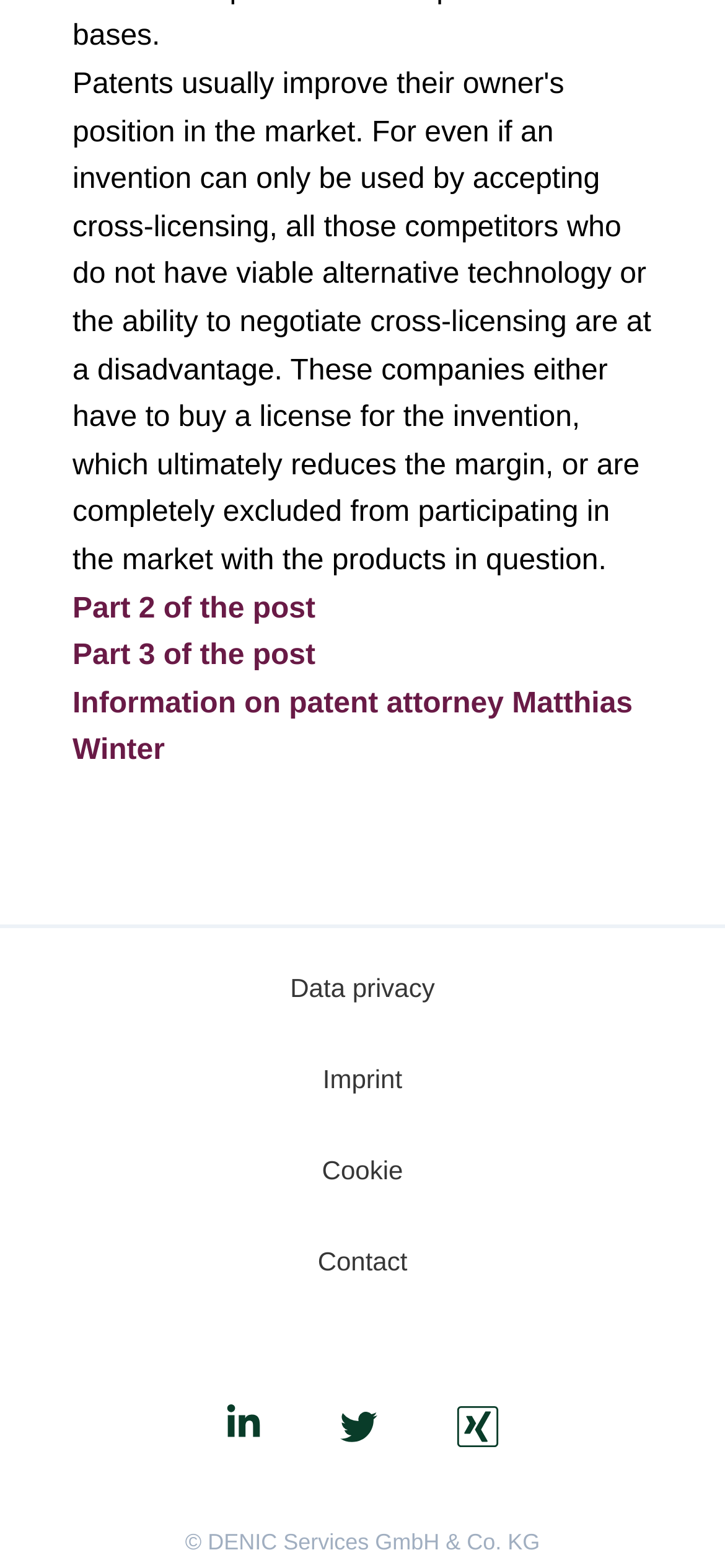Using the provided element description: "Data privacy", determine the bounding box coordinates of the corresponding UI element in the screenshot.

[0.4, 0.62, 0.6, 0.639]